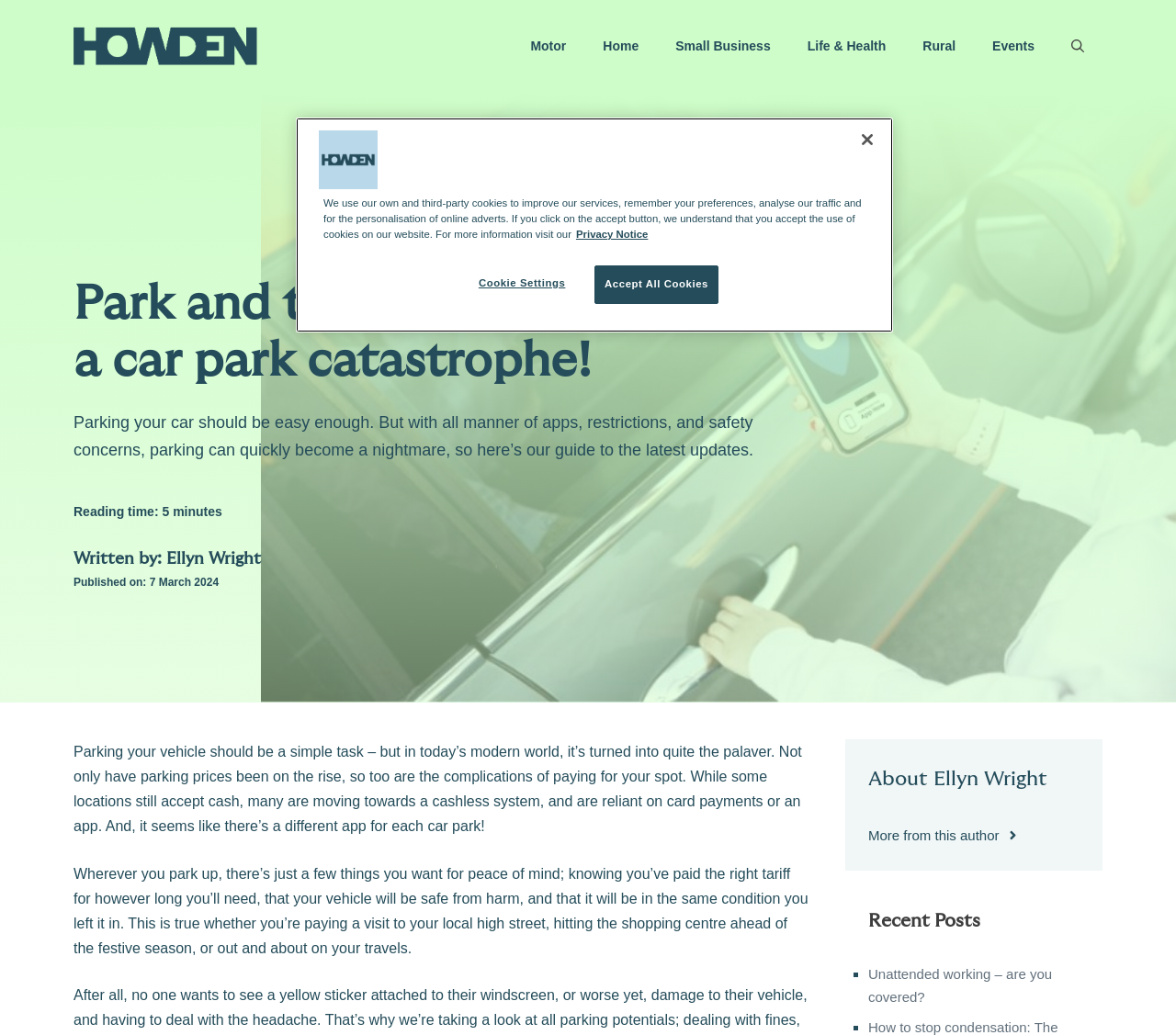Given the description Motor, predict the bounding box coordinates of the UI element. Ensure the coordinates are in the format (top-left x, top-left y, bottom-right x, bottom-right y) and all values are between 0 and 1.

[0.435, 0.018, 0.497, 0.071]